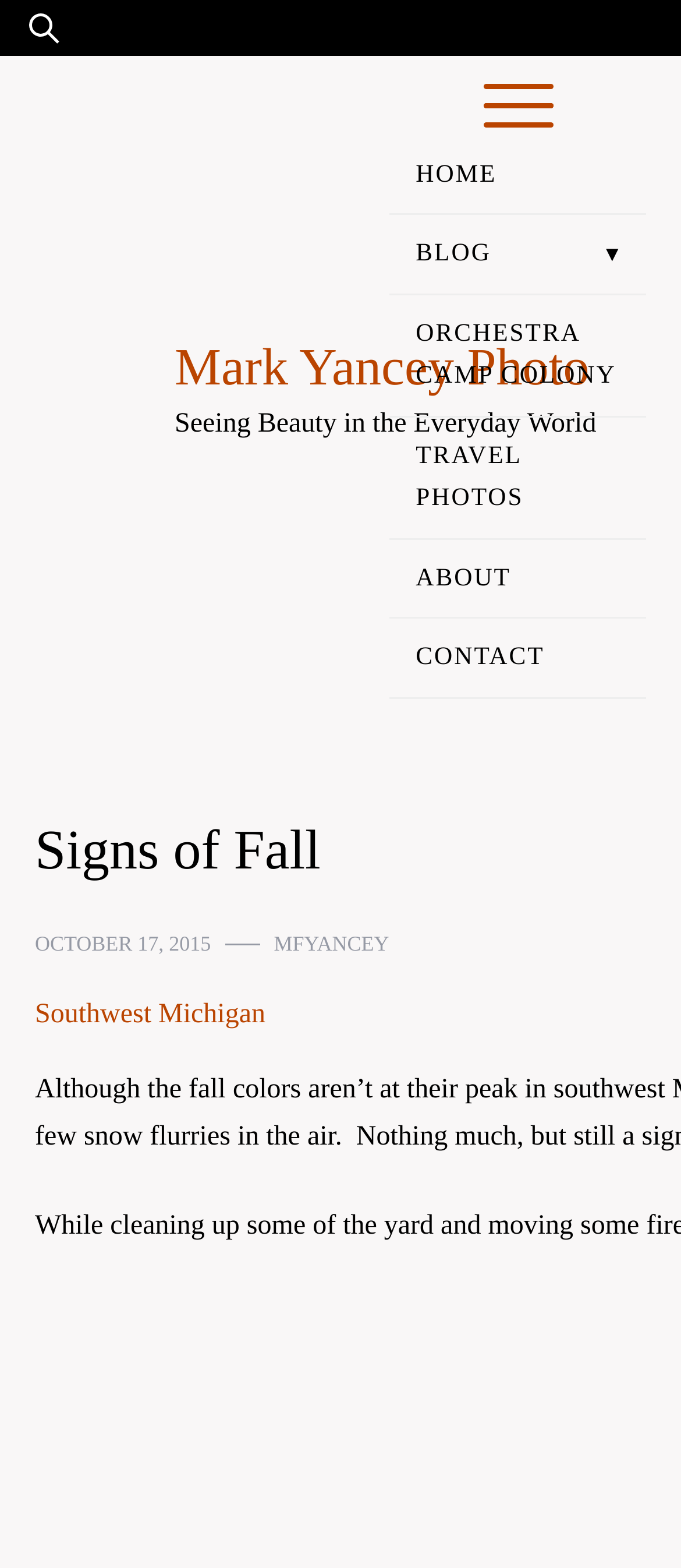Locate the bounding box coordinates of the element that should be clicked to execute the following instruction: "search for something".

[0.0, 0.0, 0.128, 0.036]